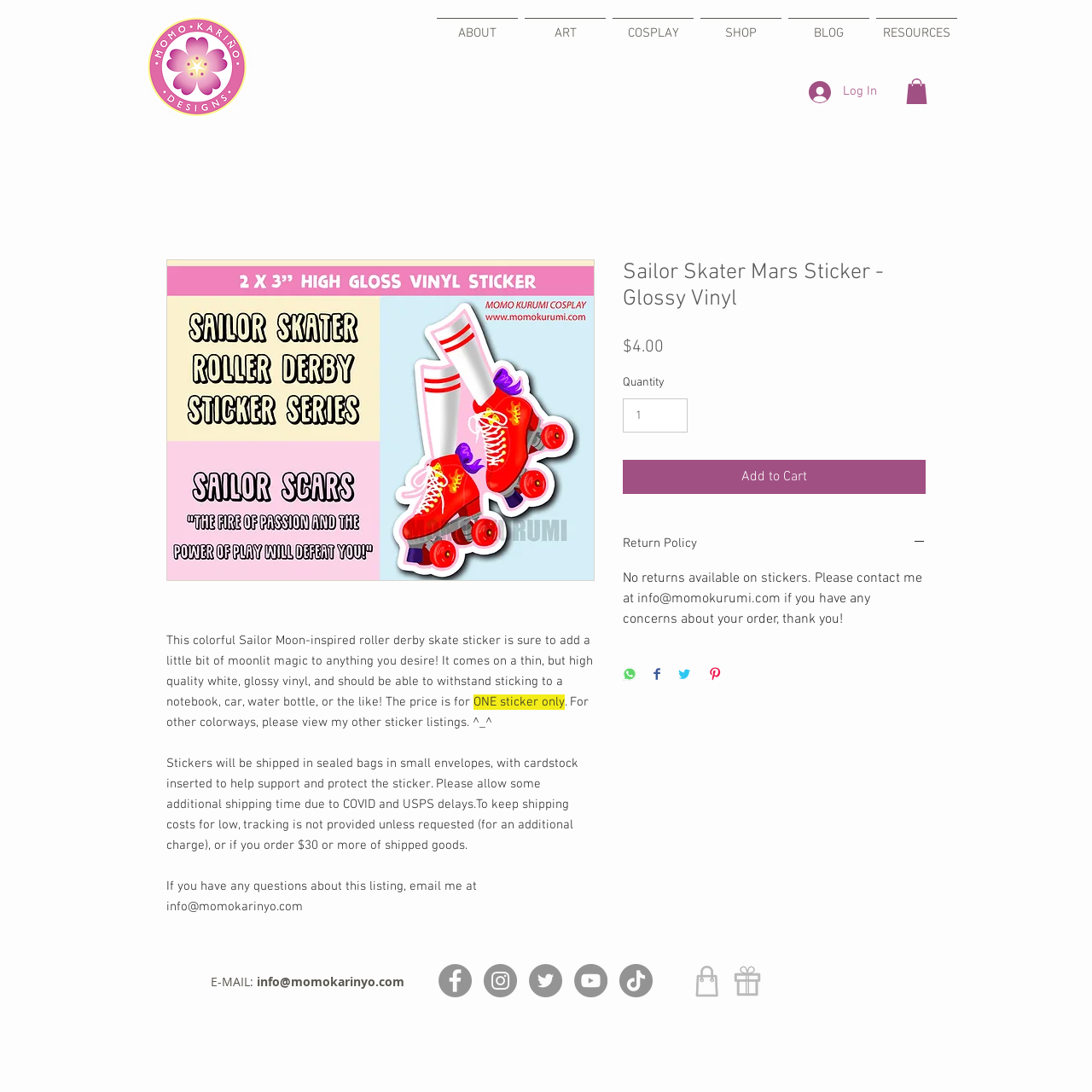Please give the bounding box coordinates of the area that should be clicked to fulfill the following instruction: "Click on the 'Carbon Dioxide (CO2)' link". The coordinates should be in the format of four float numbers from 0 to 1, i.e., [left, top, right, bottom].

None